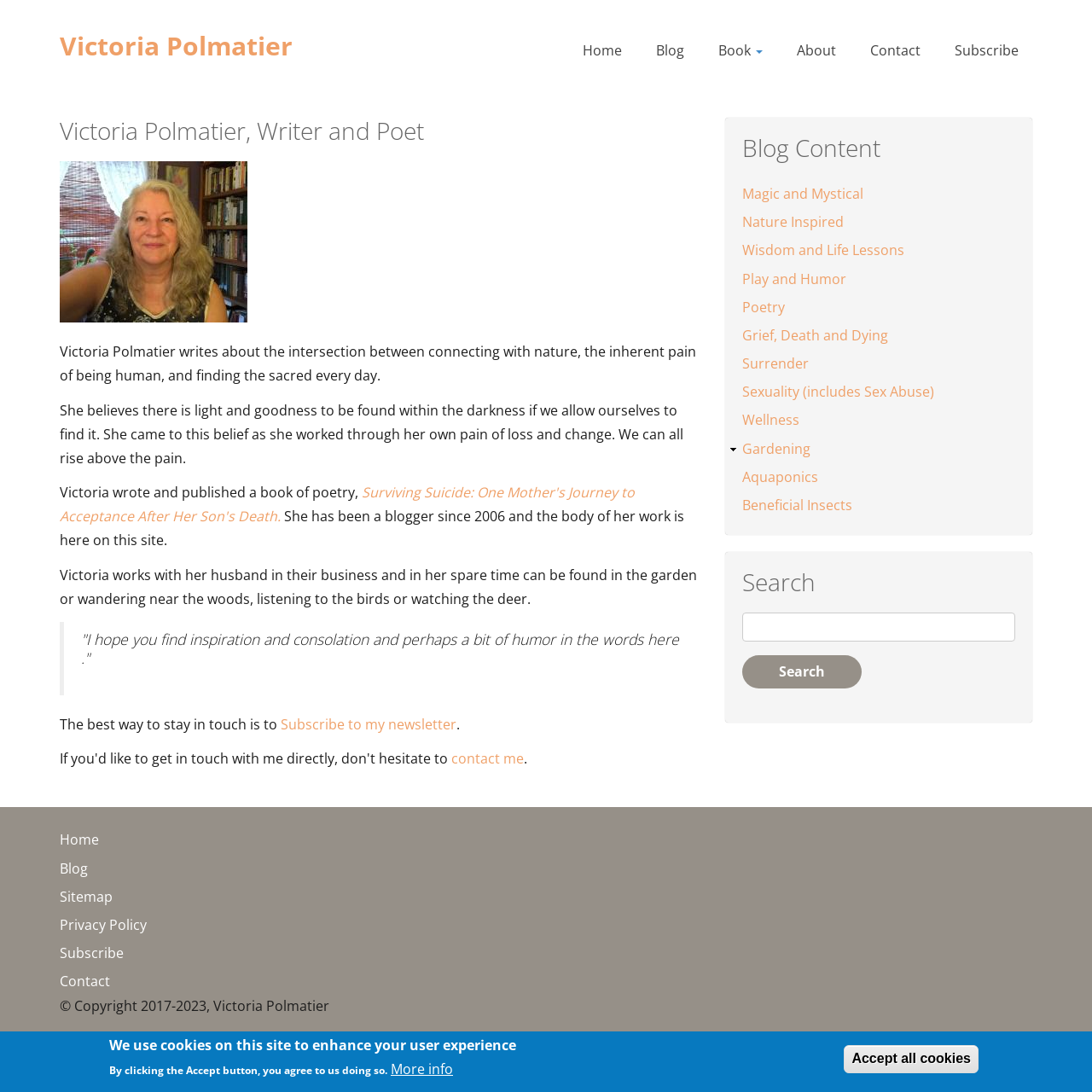Respond to the following question with a brief word or phrase:
What is the author's profession?

Writer and Poet